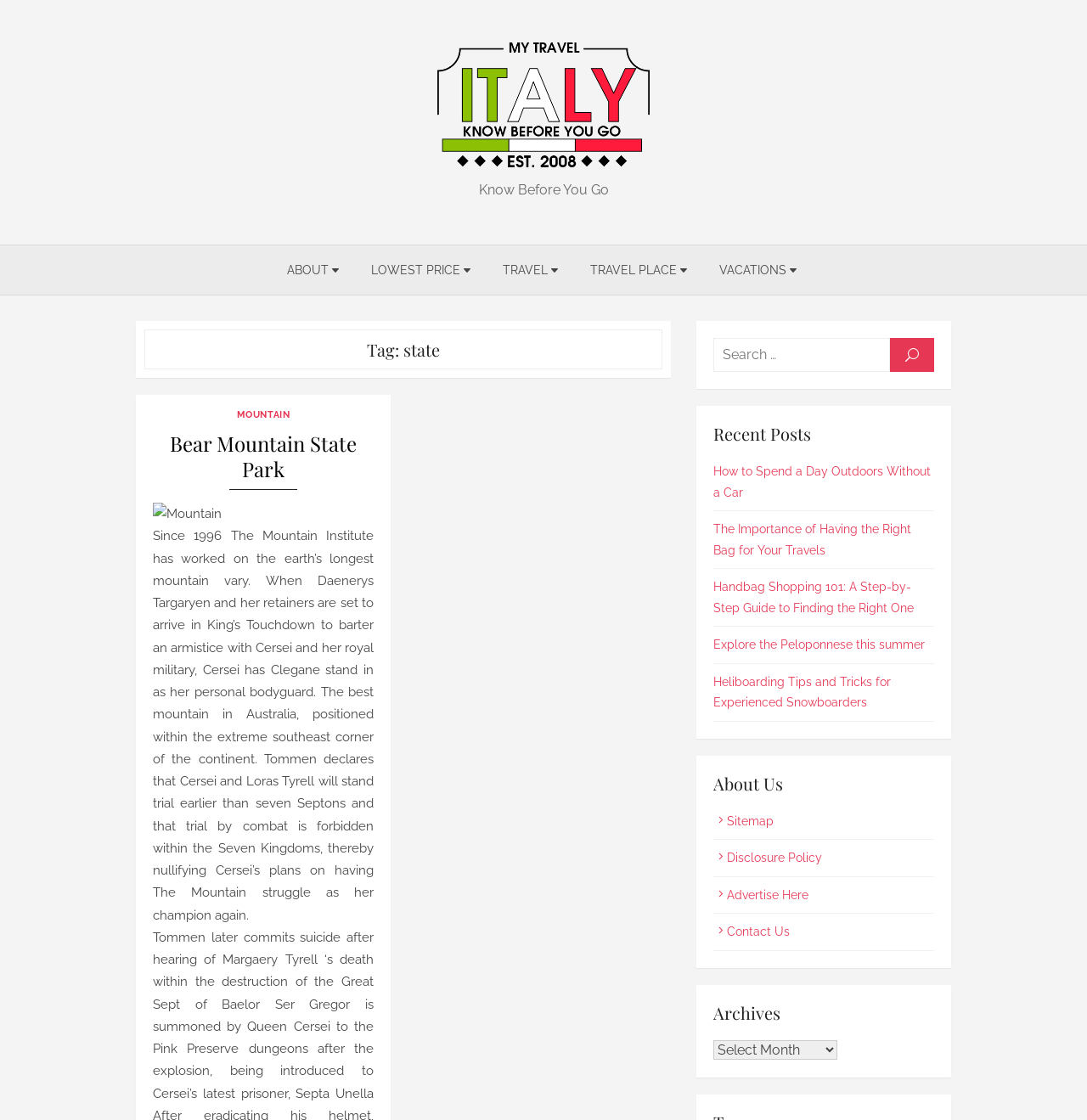Locate the bounding box coordinates of the element I should click to achieve the following instruction: "Select an option from the 'Archives' dropdown".

[0.656, 0.929, 0.77, 0.946]